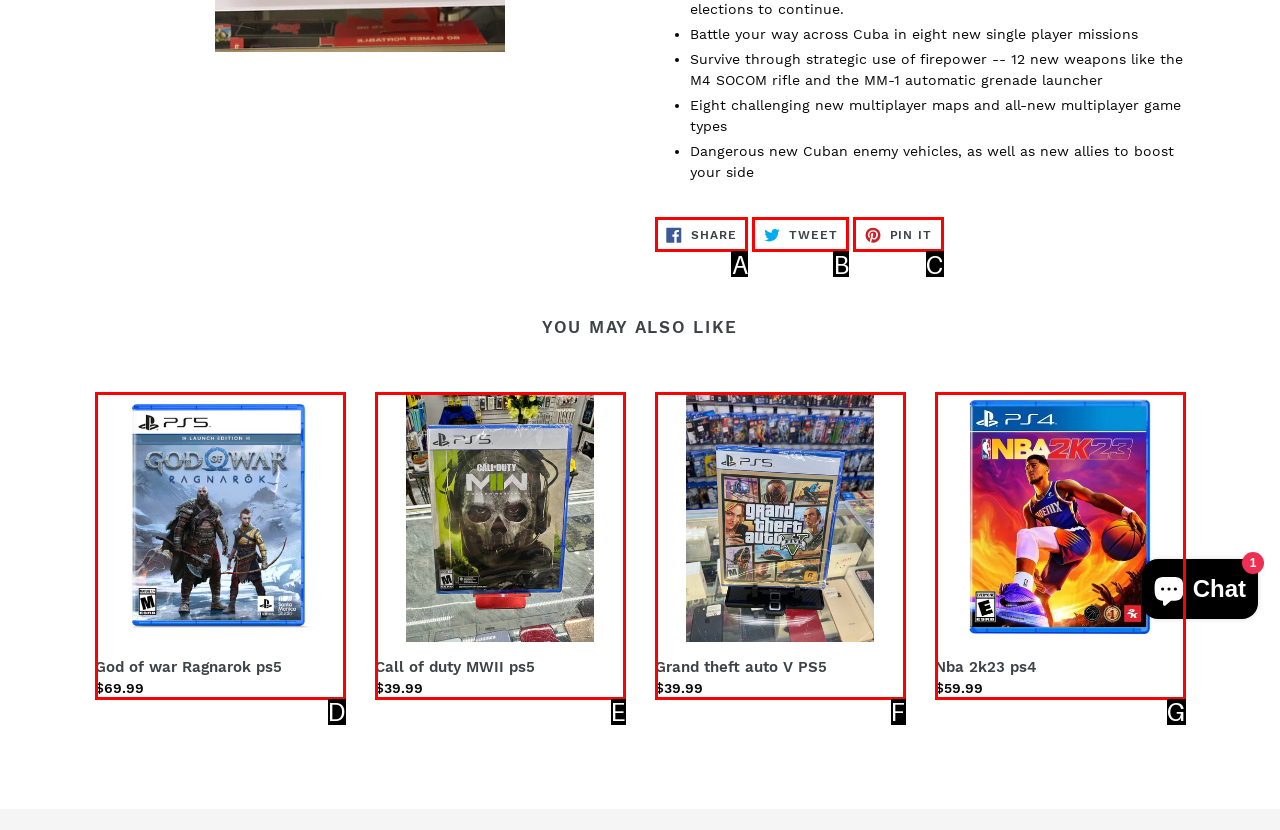Given the description: Nba 2k23 ps4, choose the HTML element that matches it. Indicate your answer with the letter of the option.

G